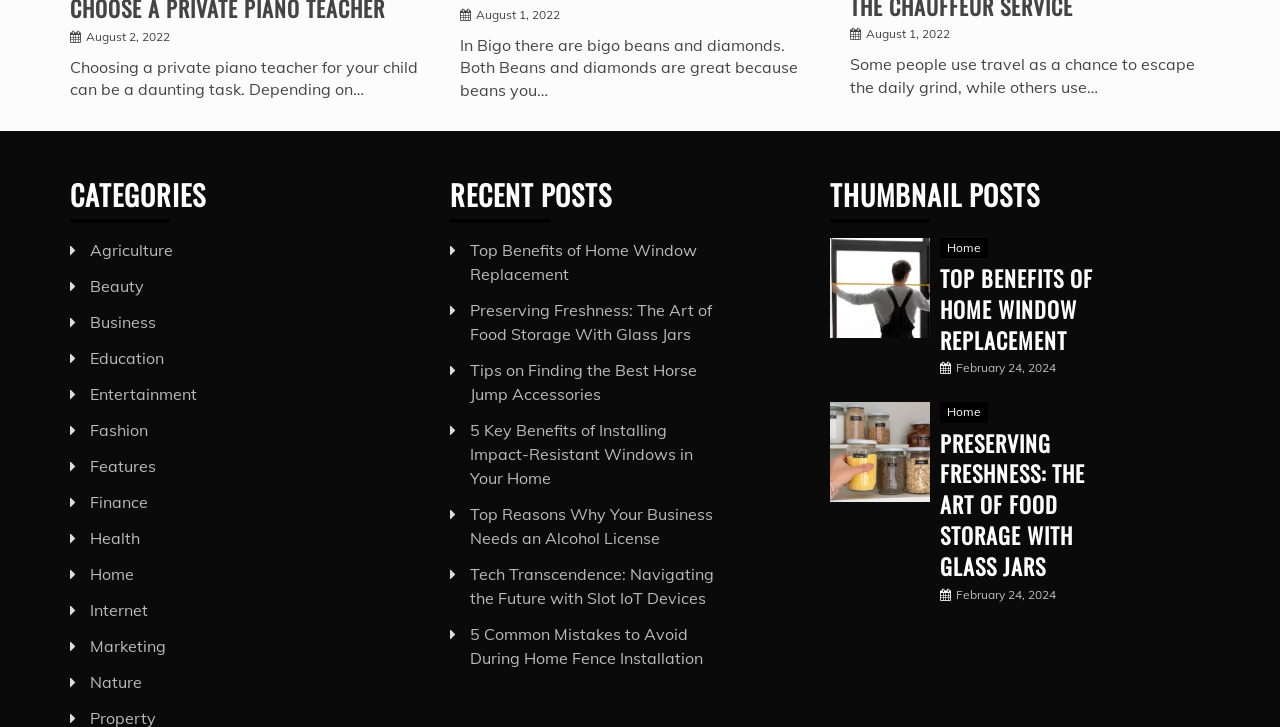How many categories are listed?
Ensure your answer is thorough and detailed.

I counted the number of links under the 'CATEGORIES' heading, and there are 15 categories listed, including 'Agriculture', 'Beauty', 'Business', and so on.